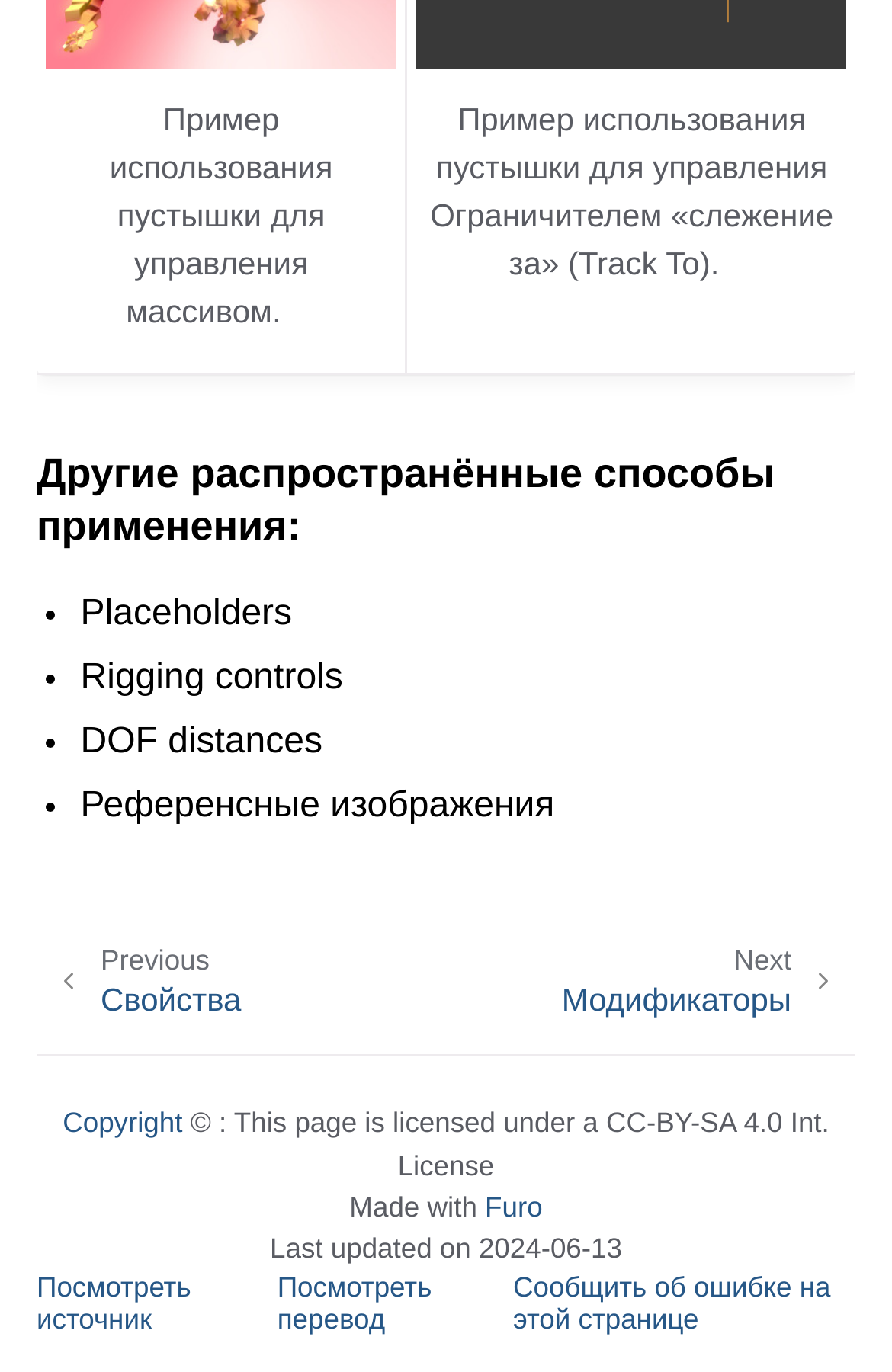What is the purpose of the empty in the first example?
Please answer the question as detailed as possible based on the image.

The first example shows an image with a caption 'Пример использования пустышки для управления массивом.' which translates to 'Example of using an empty to control an array.' This suggests that the empty is used to control an array in this context.